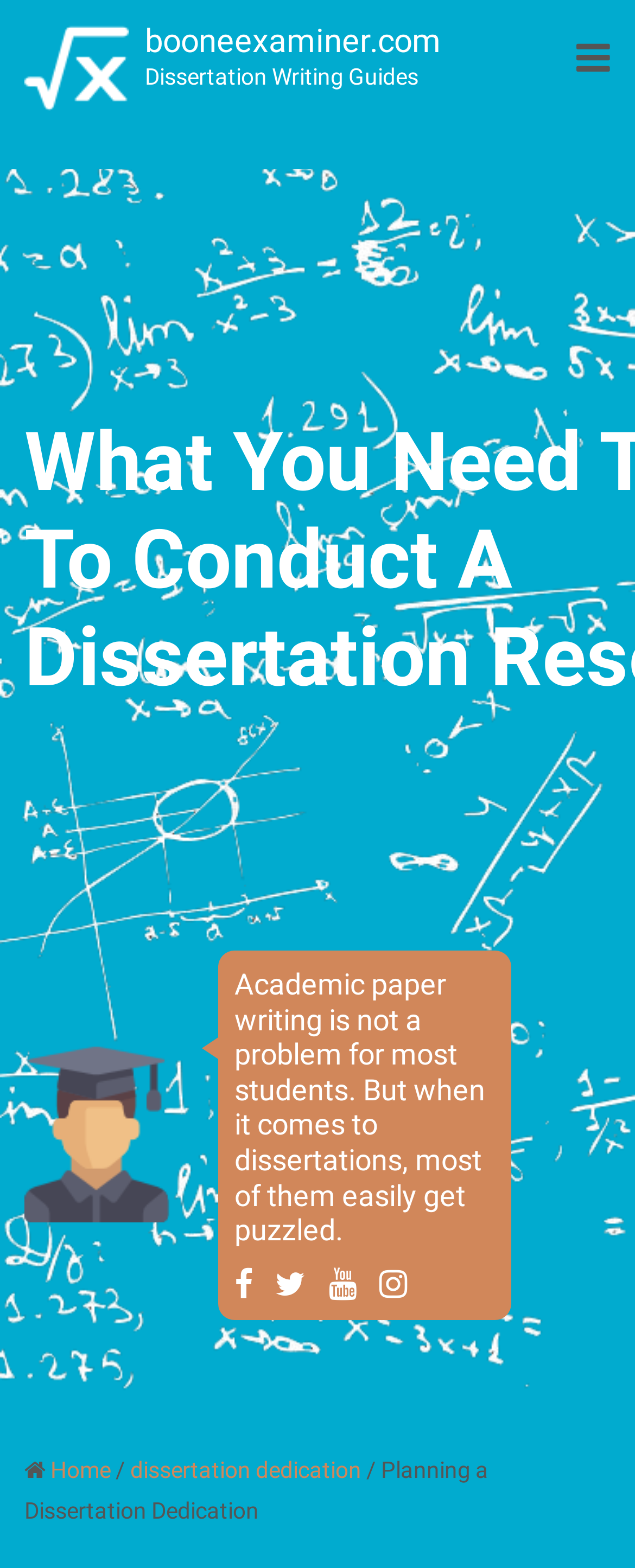Identify the bounding box for the UI element described as: "Home". Ensure the coordinates are four float numbers between 0 and 1, formatted as [left, top, right, bottom].

[0.079, 0.929, 0.174, 0.945]